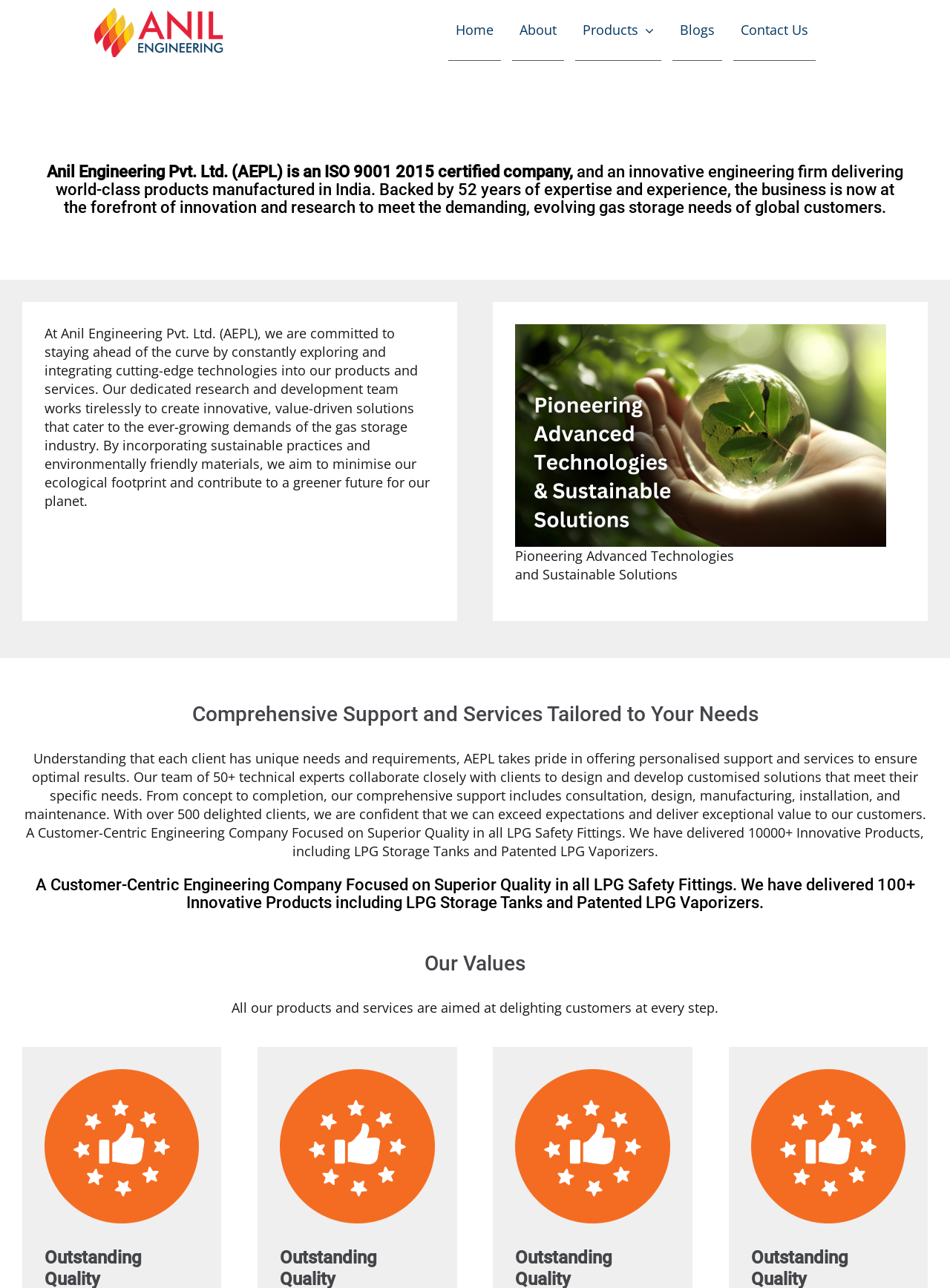How many technical experts does Anil Engineering have?
Look at the image and provide a detailed response to the question.

Based on the webpage content, 'Our team of 50+ technical experts collaborate closely with clients to design and develop customised solutions that meet their specific needs.', it can be inferred that Anil Engineering has more than 50 technical experts.